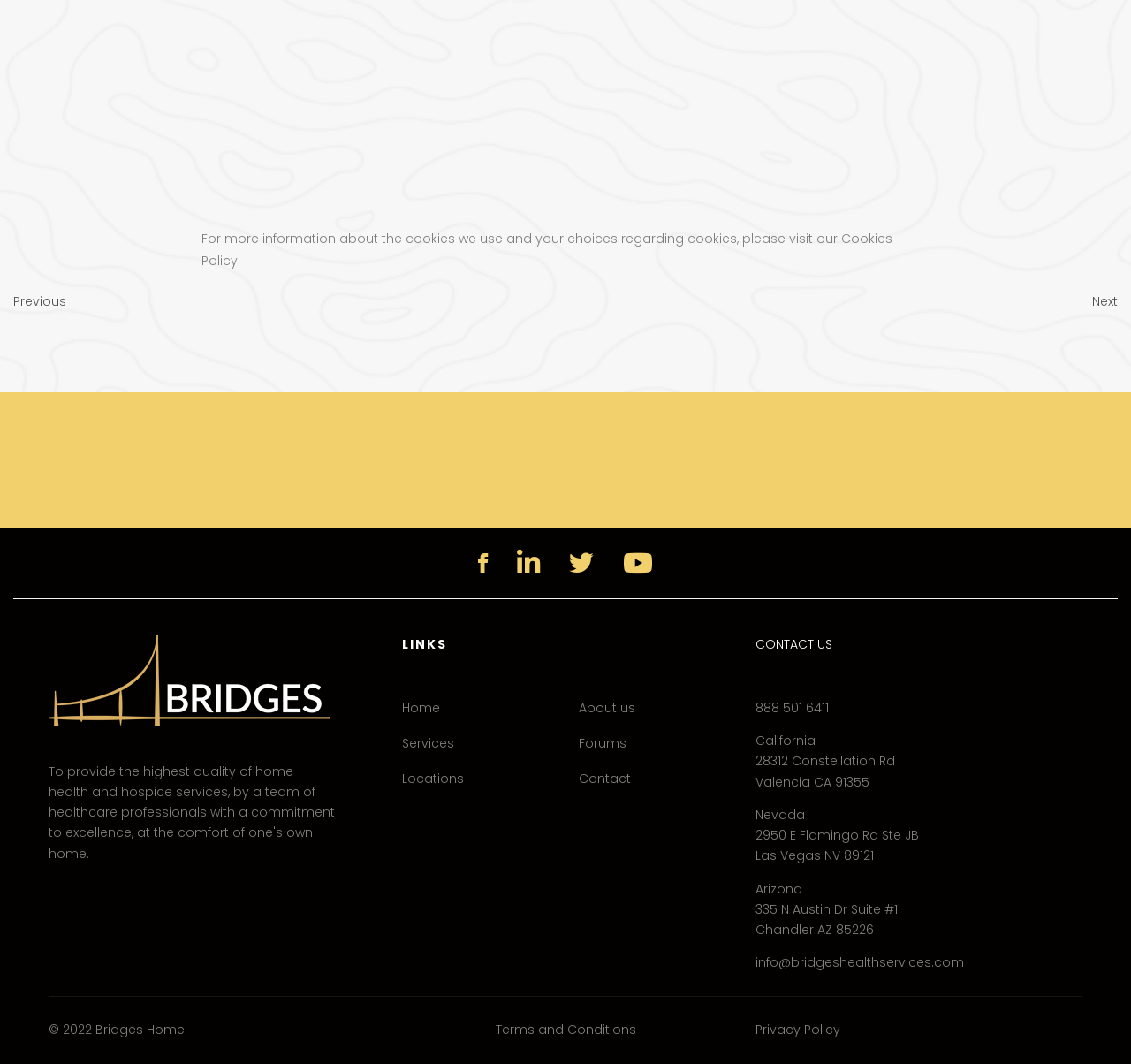Provide the bounding box coordinates of the HTML element this sentence describes: "aria-label="Pinterest" title="Pinterest"". The bounding box coordinates consist of four float numbers between 0 and 1, i.e., [left, top, right, bottom].

None